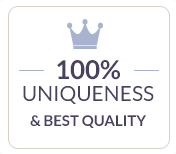What is the context of the services provided?
Examine the image closely and answer the question with as much detail as possible.

The badge's design and messaging, particularly the emphasis on delivering quality academic work, suggests that the services provided are related to academic paper writing, likely targeting students or academics in need of high-quality writing assistance.